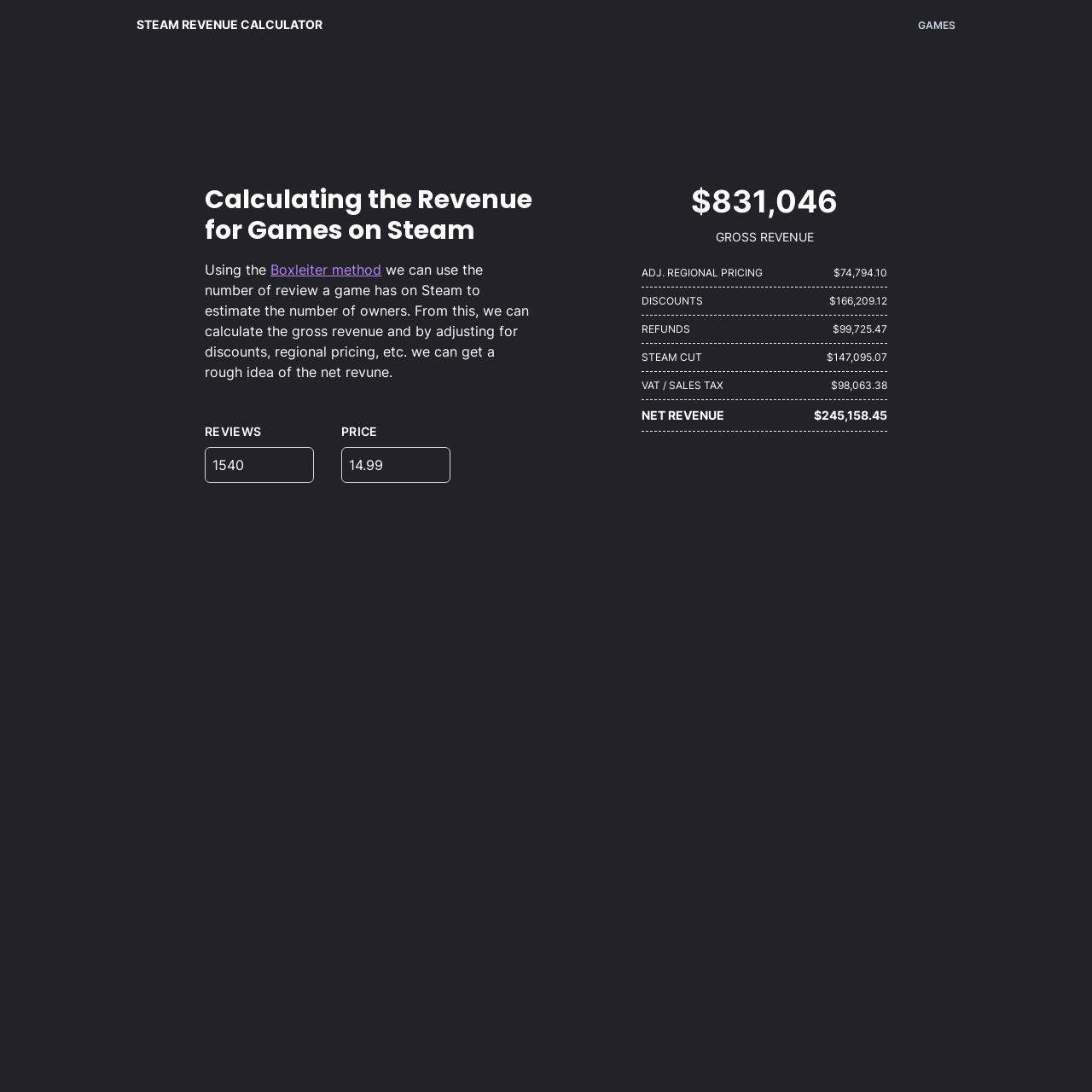Generate the main heading text from the webpage.

Calculating the Revenue for Games on Steam